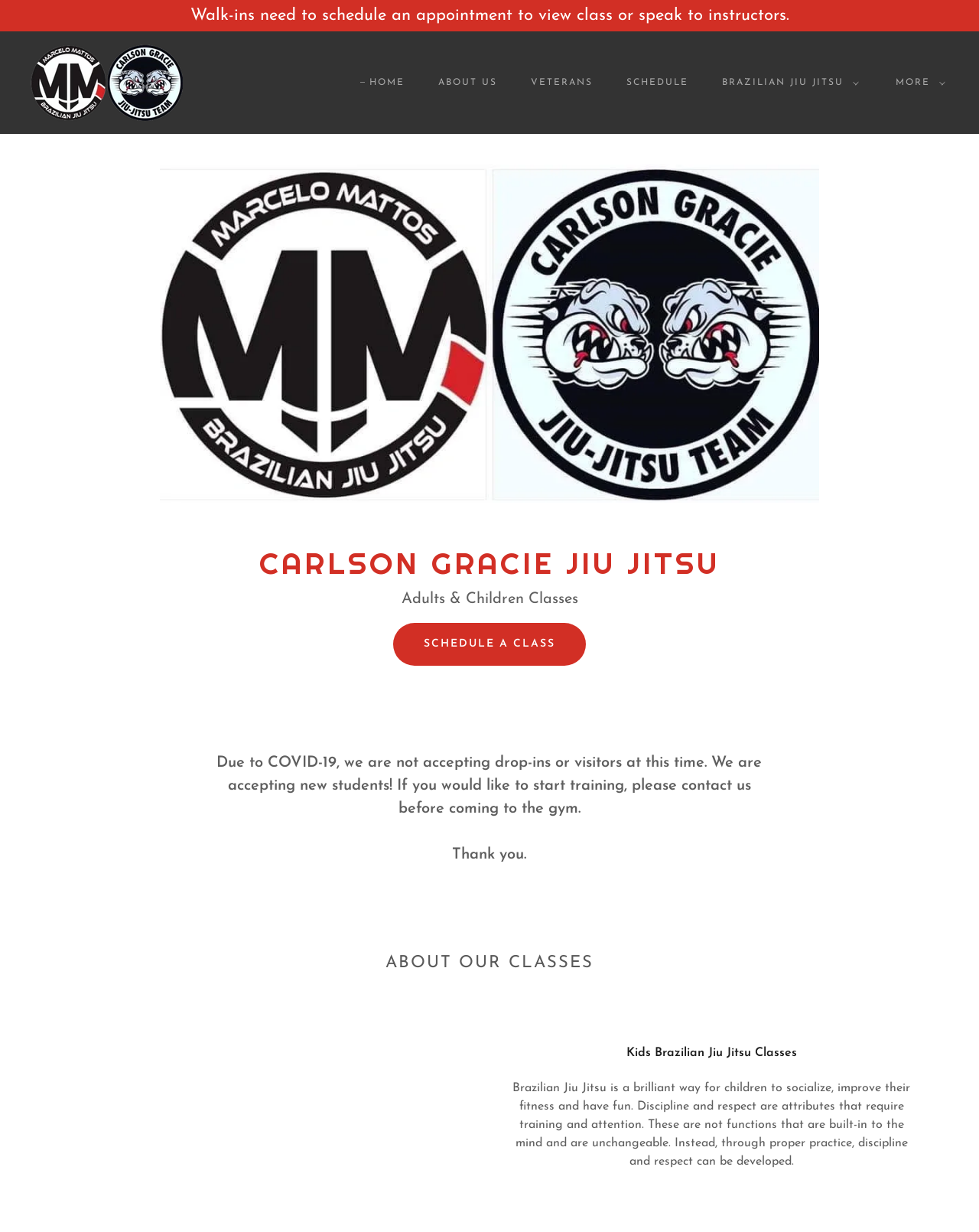Can you show the bounding box coordinates of the region to click on to complete the task described in the instruction: "Visit Carlson Gracie PA Team page"?

[0.031, 0.062, 0.186, 0.071]